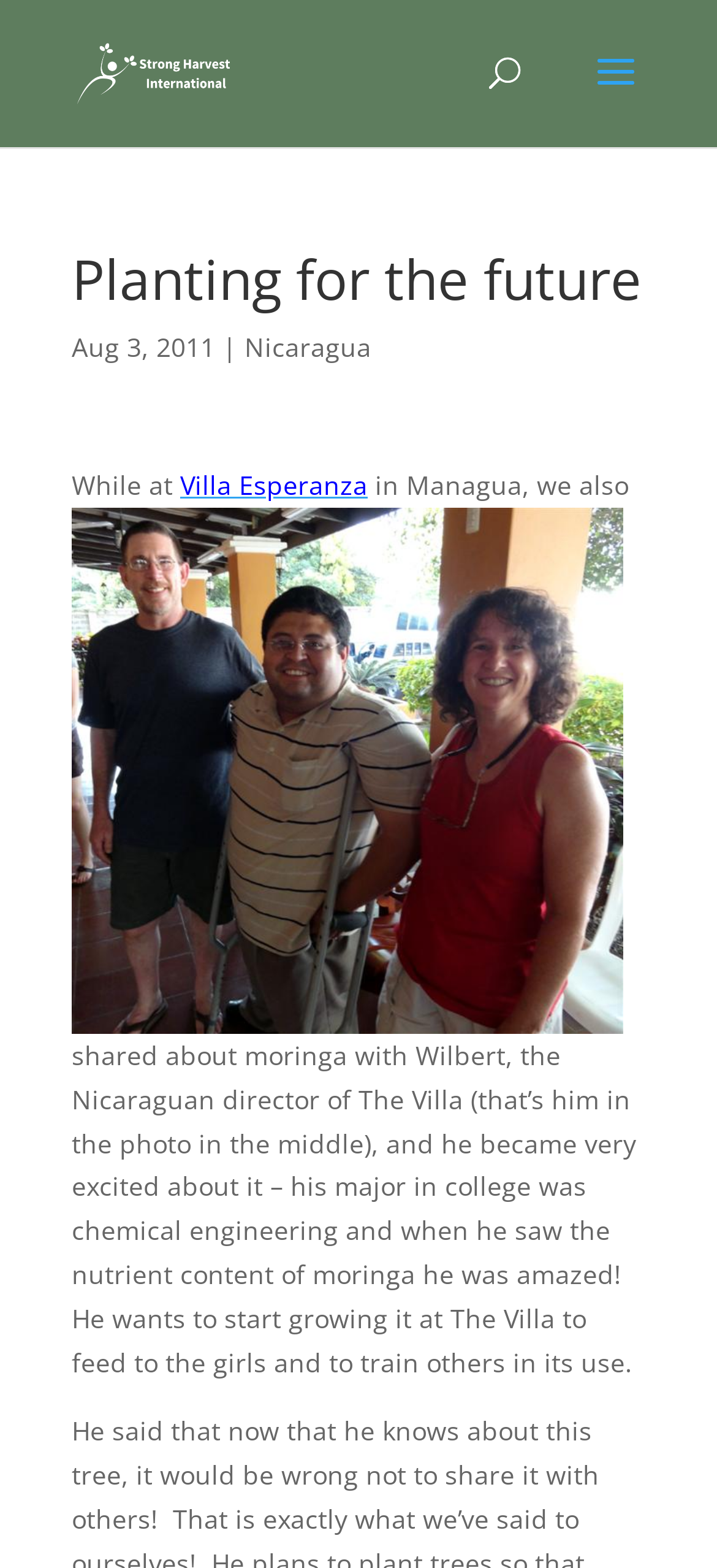Explain the webpage in detail.

The webpage is about Strong Harvest International, with a focus on planting for the future. At the top left, there is a link to Strong Harvest International, accompanied by an image with the same name. Below this, there is a search bar that spans across the top of the page. 

The main content of the page is divided into two sections. On the left, there is a heading that reads "Planting for the future", followed by a date "Aug 3, 2011", and a separator line. Below this, there is a block of text that describes an experience at Villa Esperanza in Managua, Nicaragua. The text mentions sharing information about moringa with Wilbert, the Nicaraguan director of The Villa, and his excitement about its nutrient content. 

On the right side of the page, there is a large image that takes up most of the space, showing Wilbert in the middle. There are also links to "Nicaragua" and "Villa Esperan" za, which are likely related to the content of the page. Overall, the page has a simple layout with a focus on the text and image content.